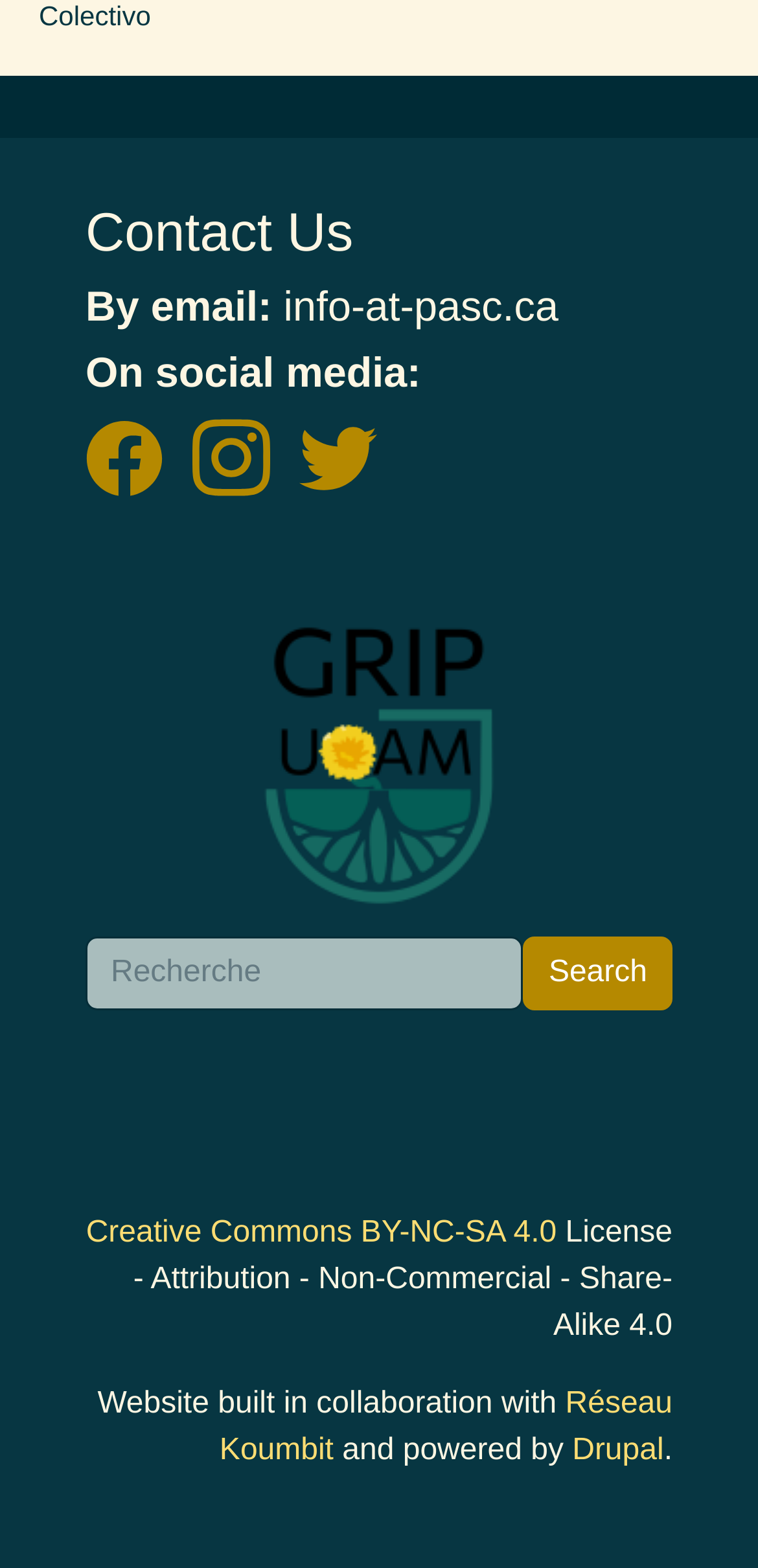Based on the element description: "Search", identify the UI element and provide its bounding box coordinates. Use four float numbers between 0 and 1, [left, top, right, bottom].

[0.691, 0.598, 0.887, 0.645]